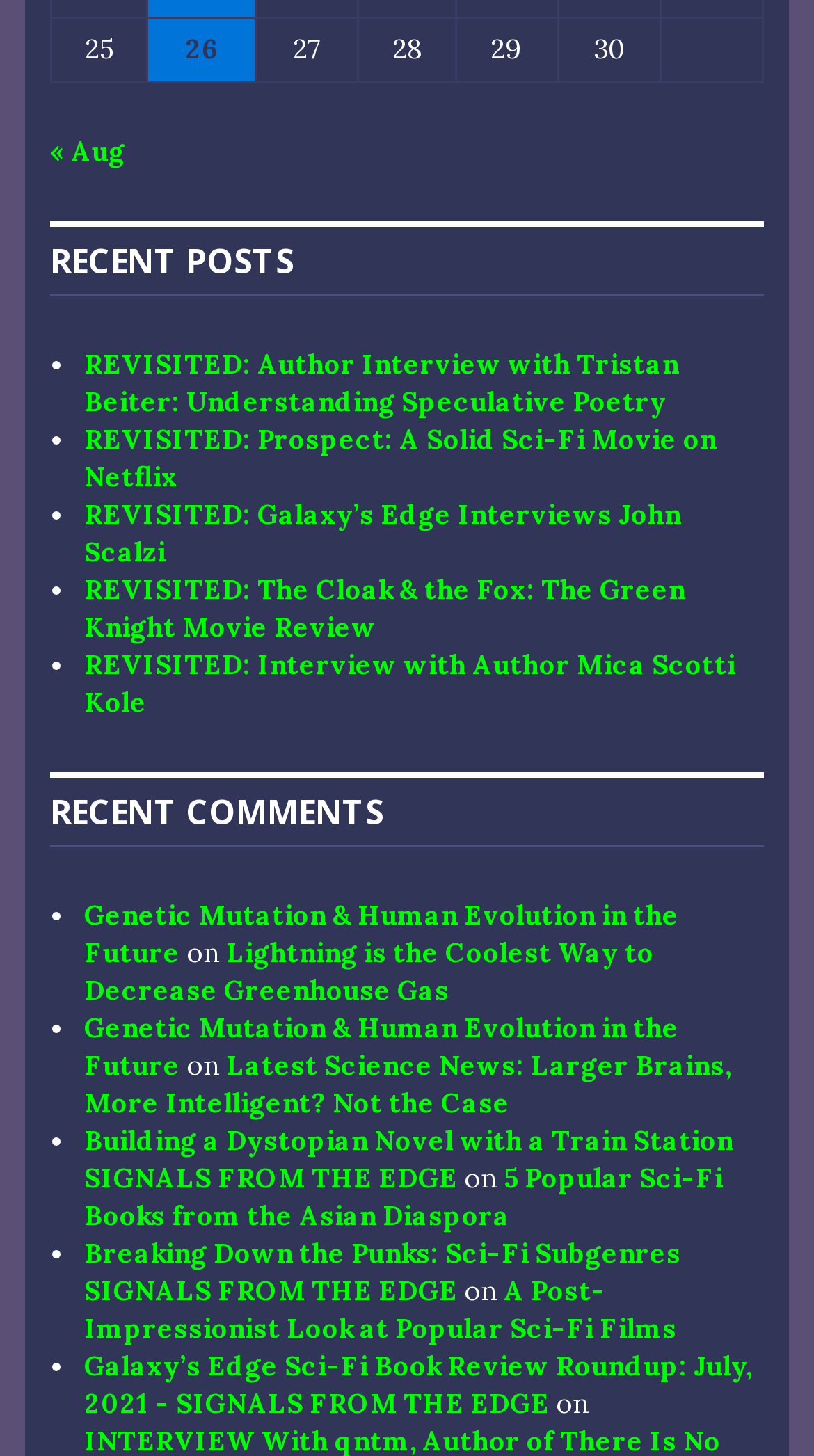Provide the bounding box coordinates for the specified HTML element described in this description: "« Aug". The coordinates should be four float numbers ranging from 0 to 1, in the format [left, top, right, bottom].

[0.062, 0.092, 0.154, 0.116]